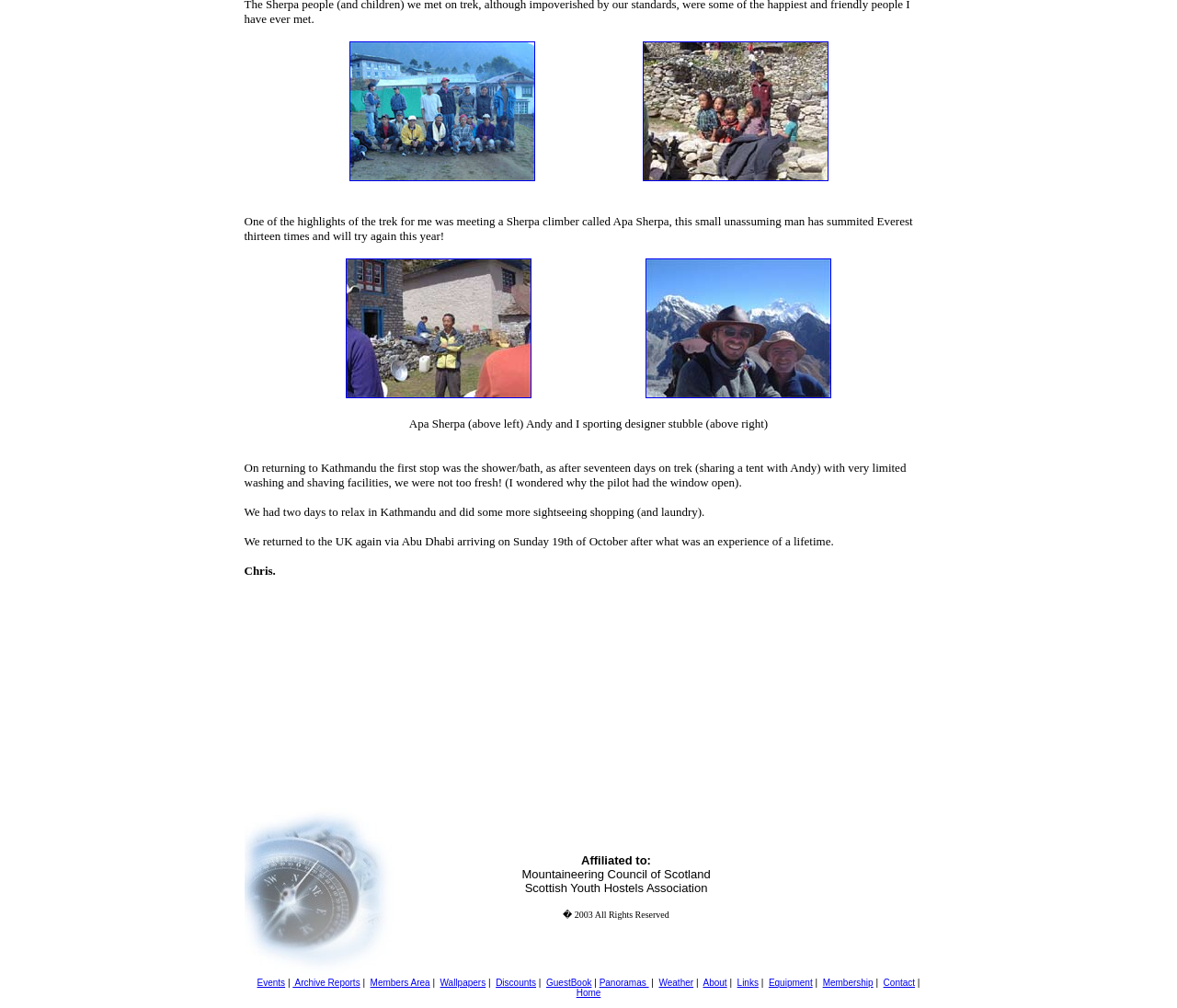Specify the bounding box coordinates of the area that needs to be clicked to achieve the following instruction: "Go to the Events page".

[0.218, 0.97, 0.242, 0.98]